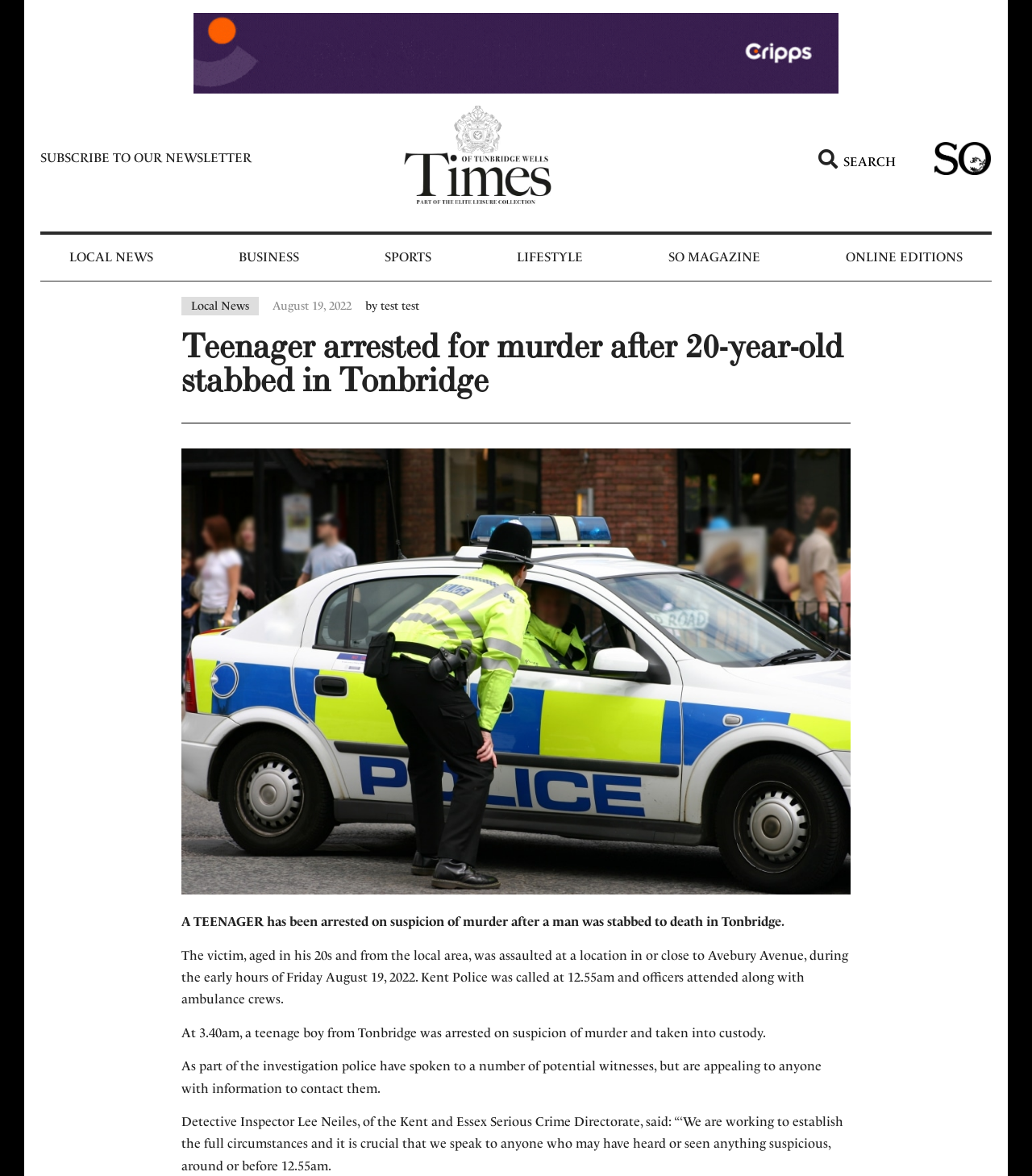What time was the police called?
Please provide a comprehensive answer based on the contents of the image.

The time the police was called can be found in the article text, which states 'Kent Police was called at 12.55am and officers attended along with ambulance crews.'